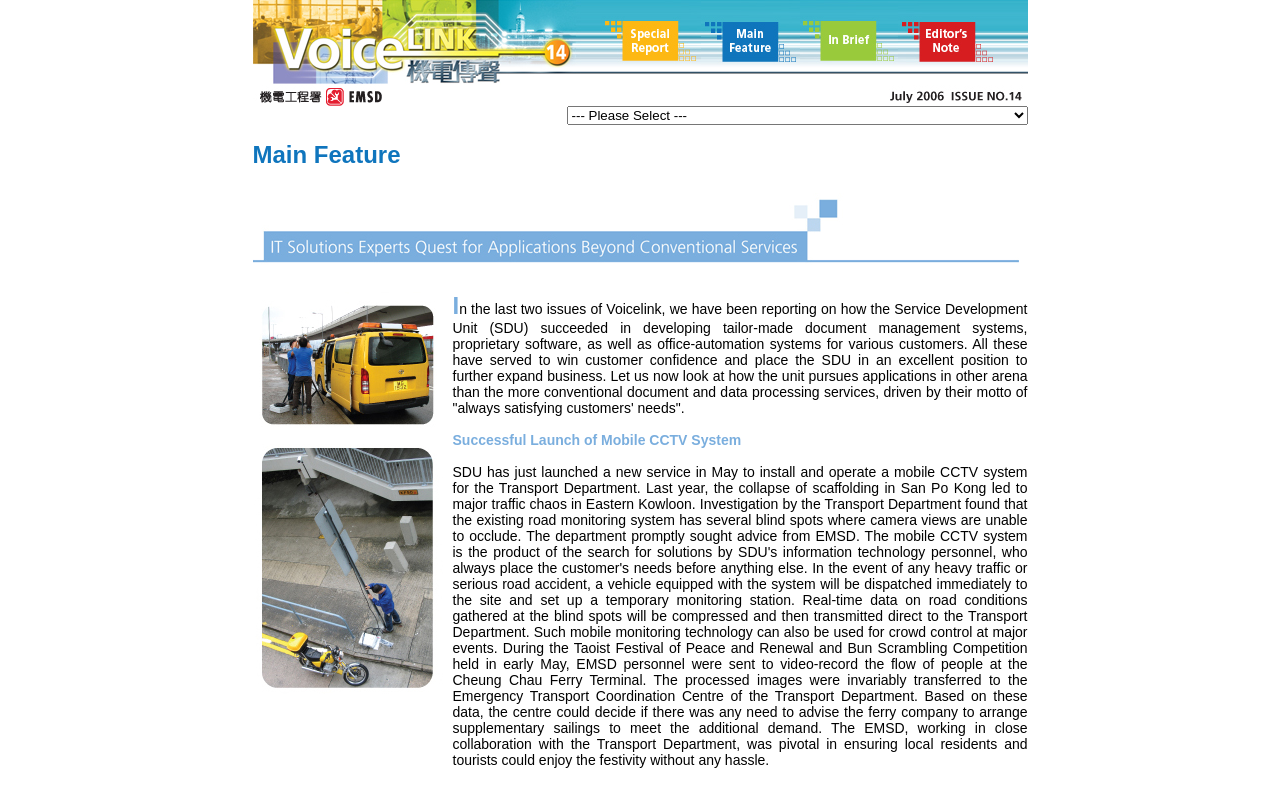Using the elements shown in the image, answer the question comprehensively: What department collaborated with EMSD on the mobile CCTV system?

The Transport Department collaborated with EMSD on the development and implementation of the mobile CCTV system. This is evident from the text content of the webpage, which describes how the Transport Department sought advice from EMSD and how the two organizations worked together to develop the system.